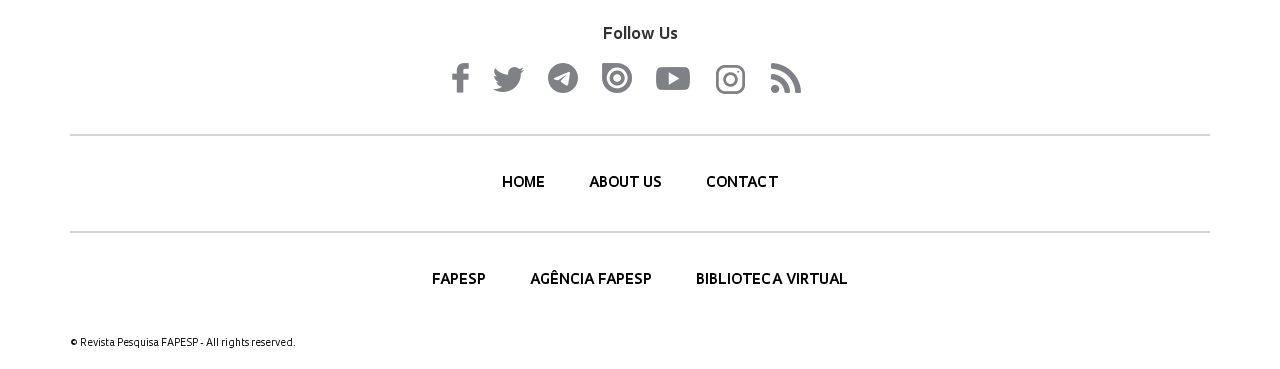Identify the bounding box for the element characterized by the following description: "Agência FAPESP".

[0.414, 0.741, 0.512, 0.781]